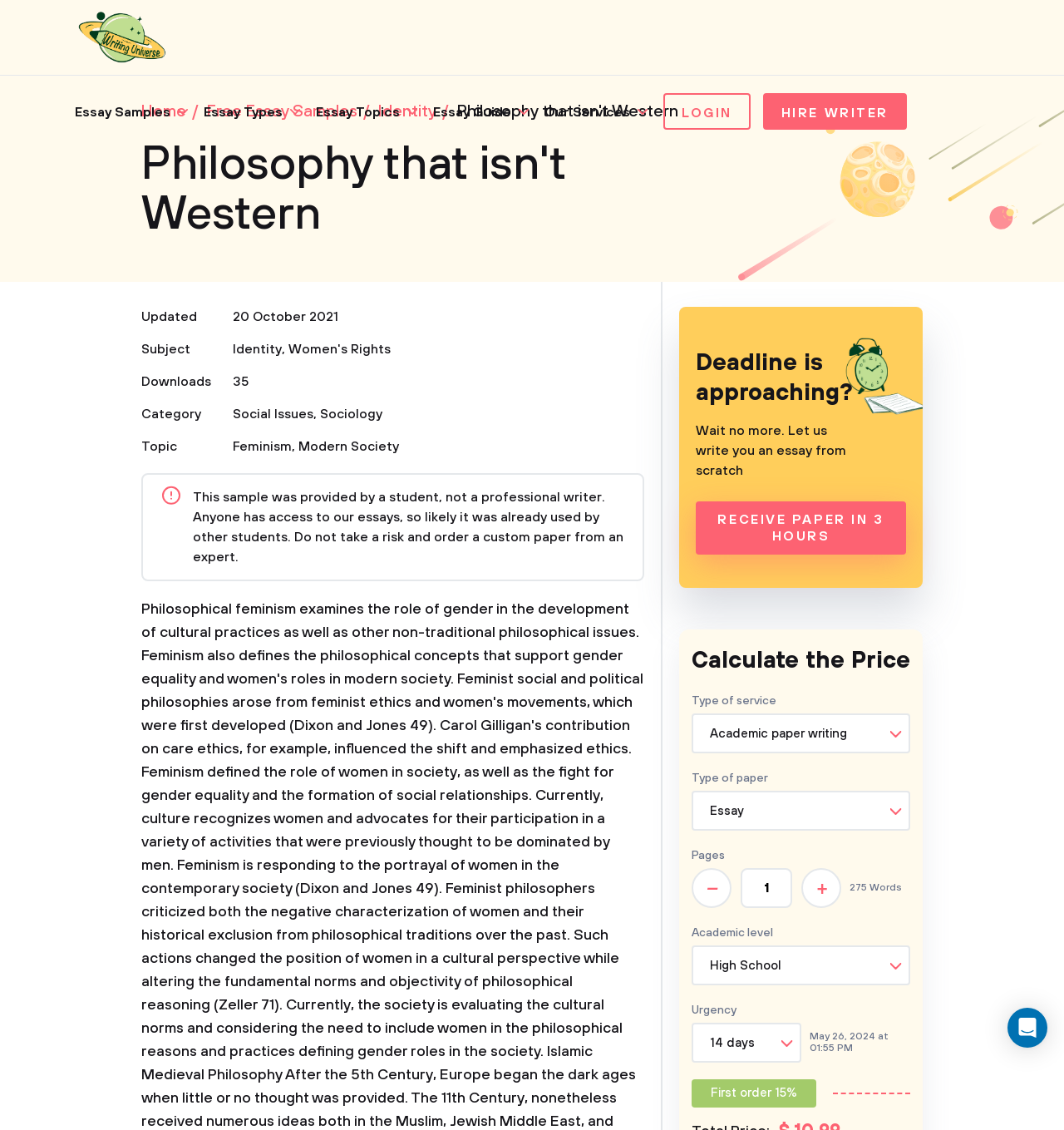Locate the bounding box coordinates of the element's region that should be clicked to carry out the following instruction: "Click on Data Protection Commission". The coordinates need to be four float numbers between 0 and 1, i.e., [left, top, right, bottom].

None